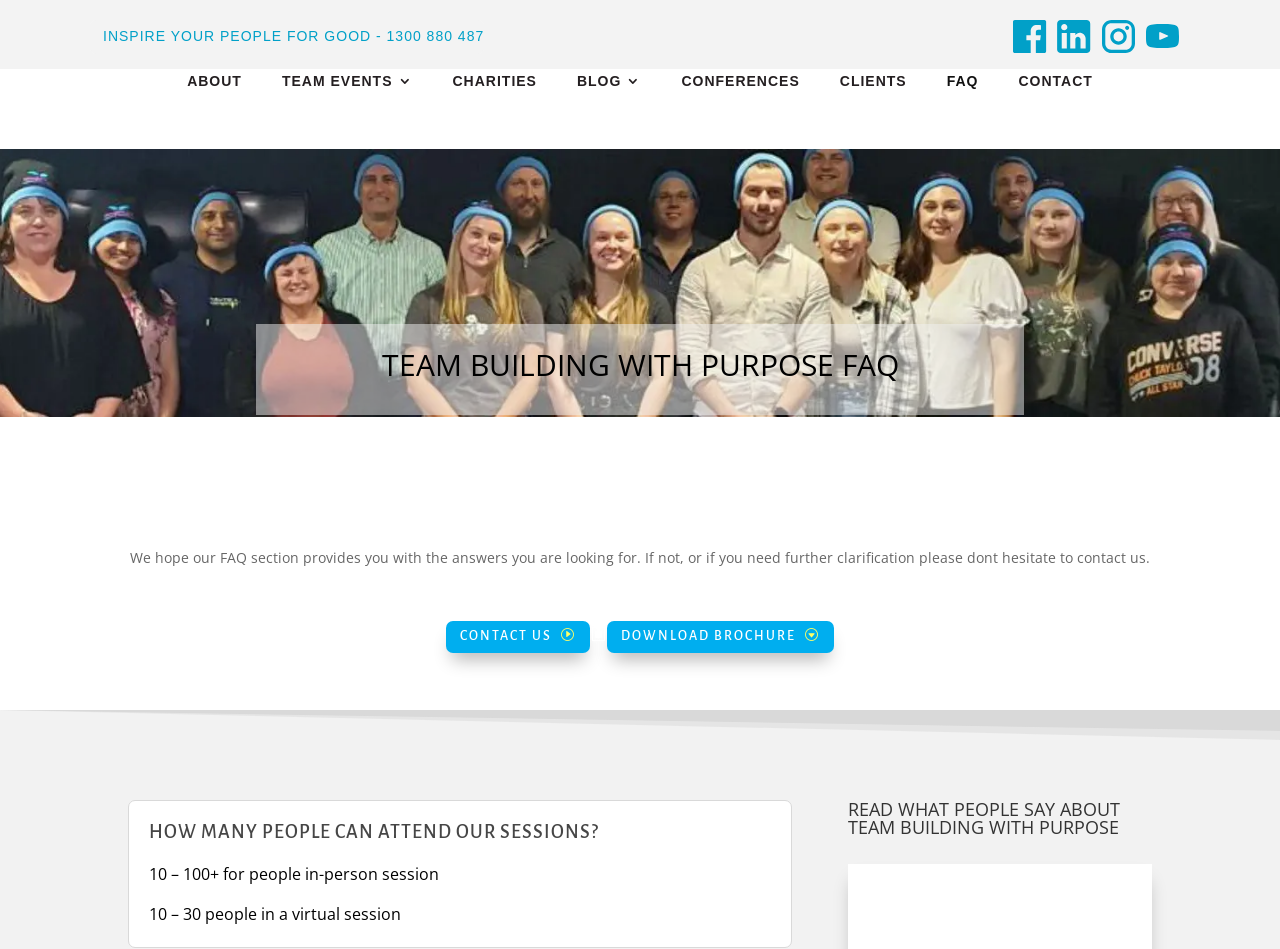Locate the bounding box coordinates of the area you need to click to fulfill this instruction: 'Go to ABOUT page'. The coordinates must be in the form of four float numbers ranging from 0 to 1: [left, top, right, bottom].

[0.146, 0.046, 0.189, 0.125]